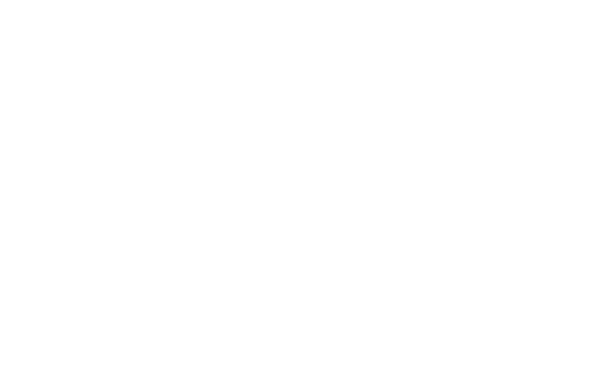Answer the following query with a single word or phrase:
What is the purpose of the logo?

To instill confidence in potential clients